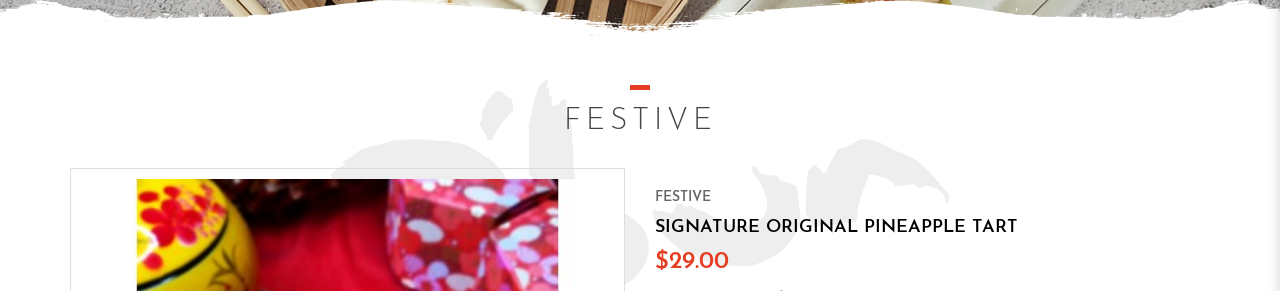Please give a succinct answer using a single word or phrase:
What is the essence captured by the overall presentation?

Joyous festivities